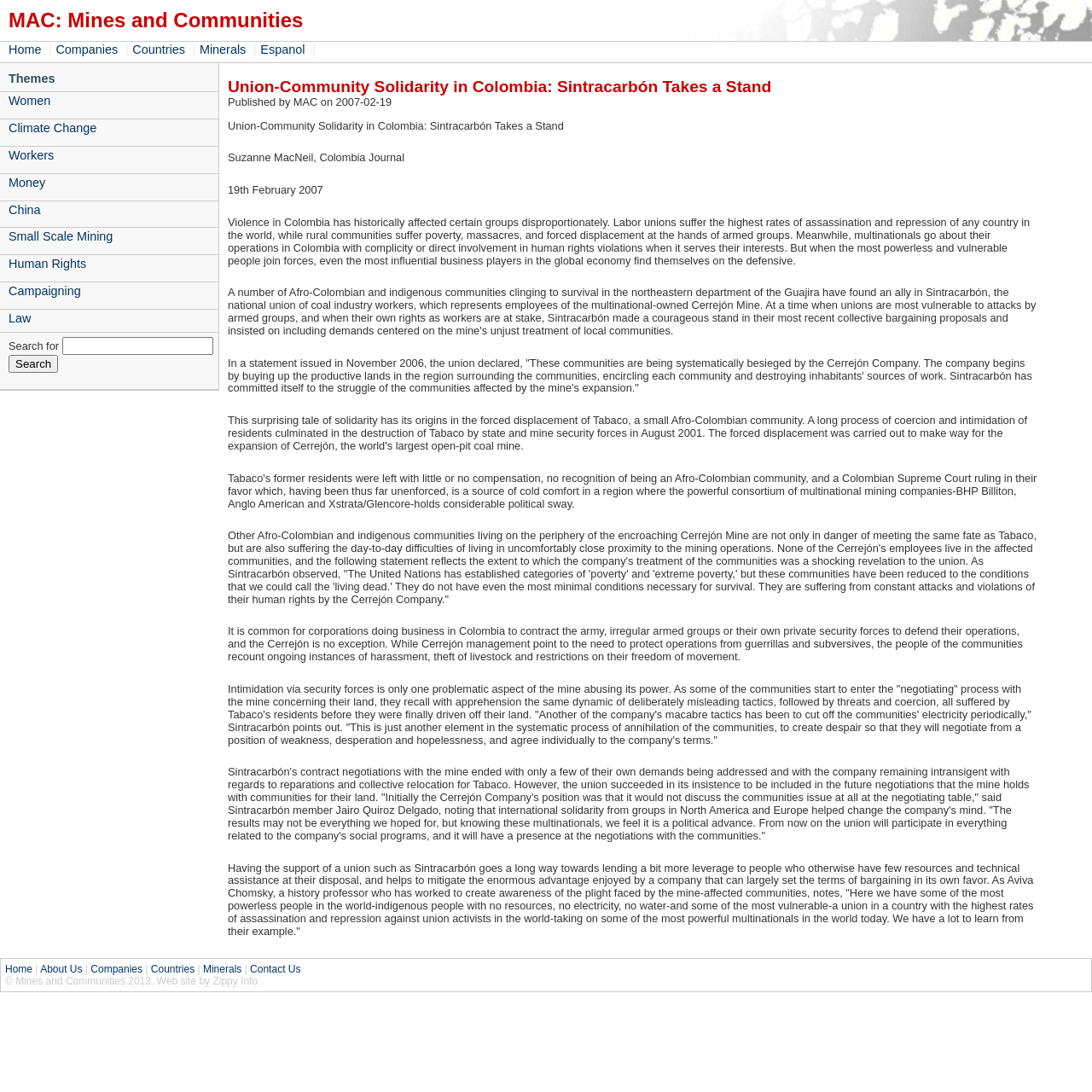Identify the bounding box coordinates of the area you need to click to perform the following instruction: "Learn about Women theme".

[0.0, 0.084, 0.2, 0.101]